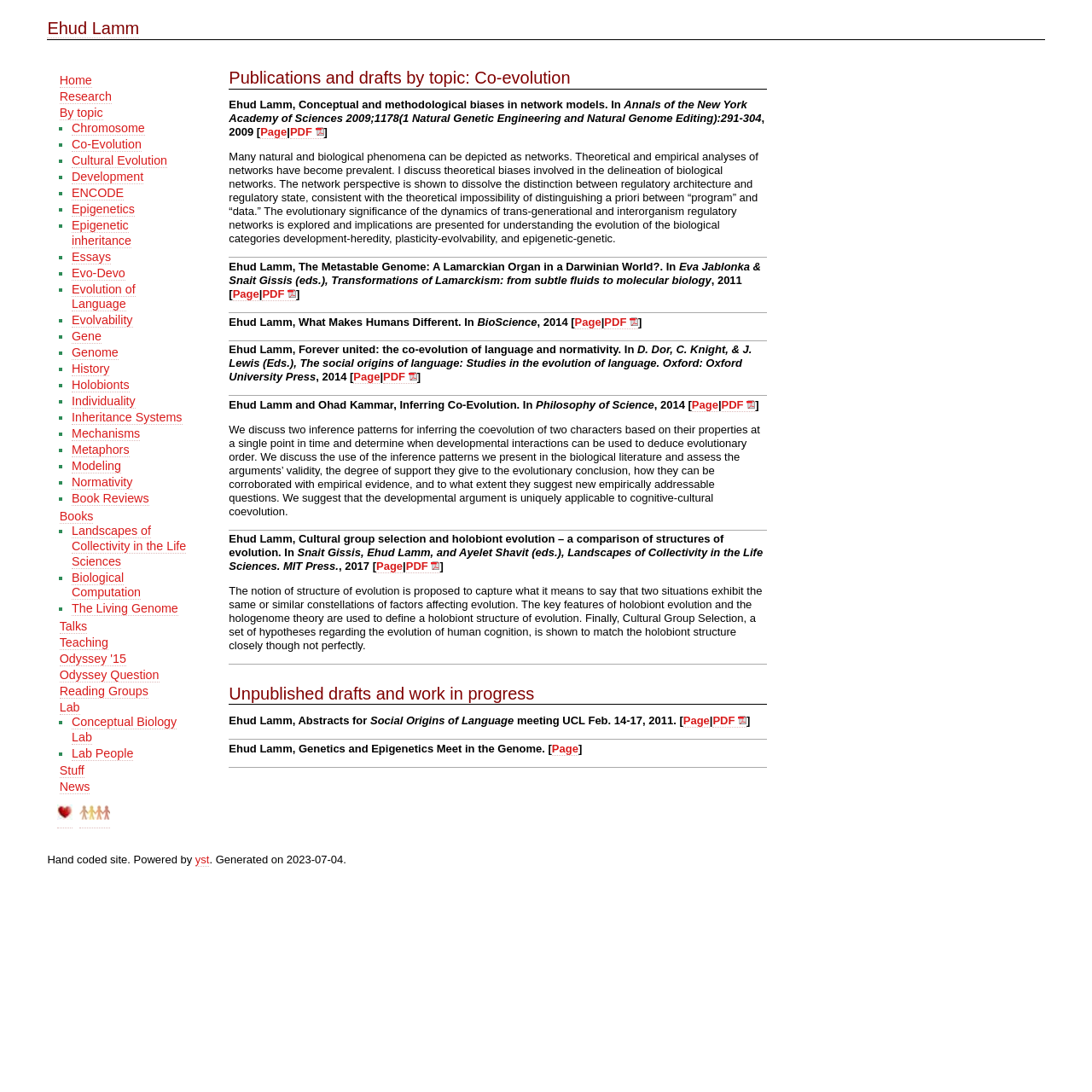Identify the bounding box coordinates of the region that should be clicked to execute the following instruction: "learn about the church".

None